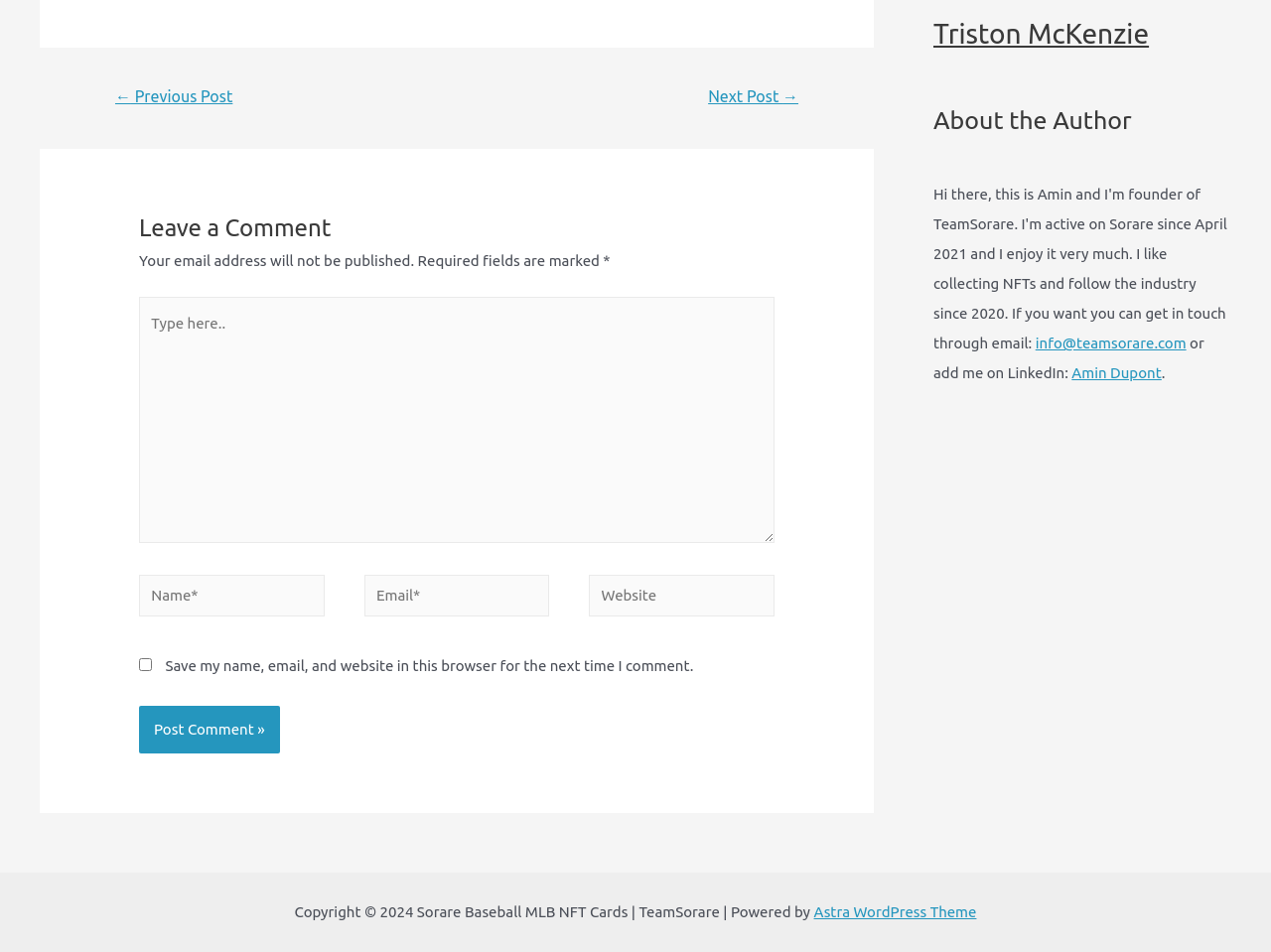Find the coordinates for the bounding box of the element with this description: "info@teamsorare.com".

[0.815, 0.352, 0.933, 0.369]